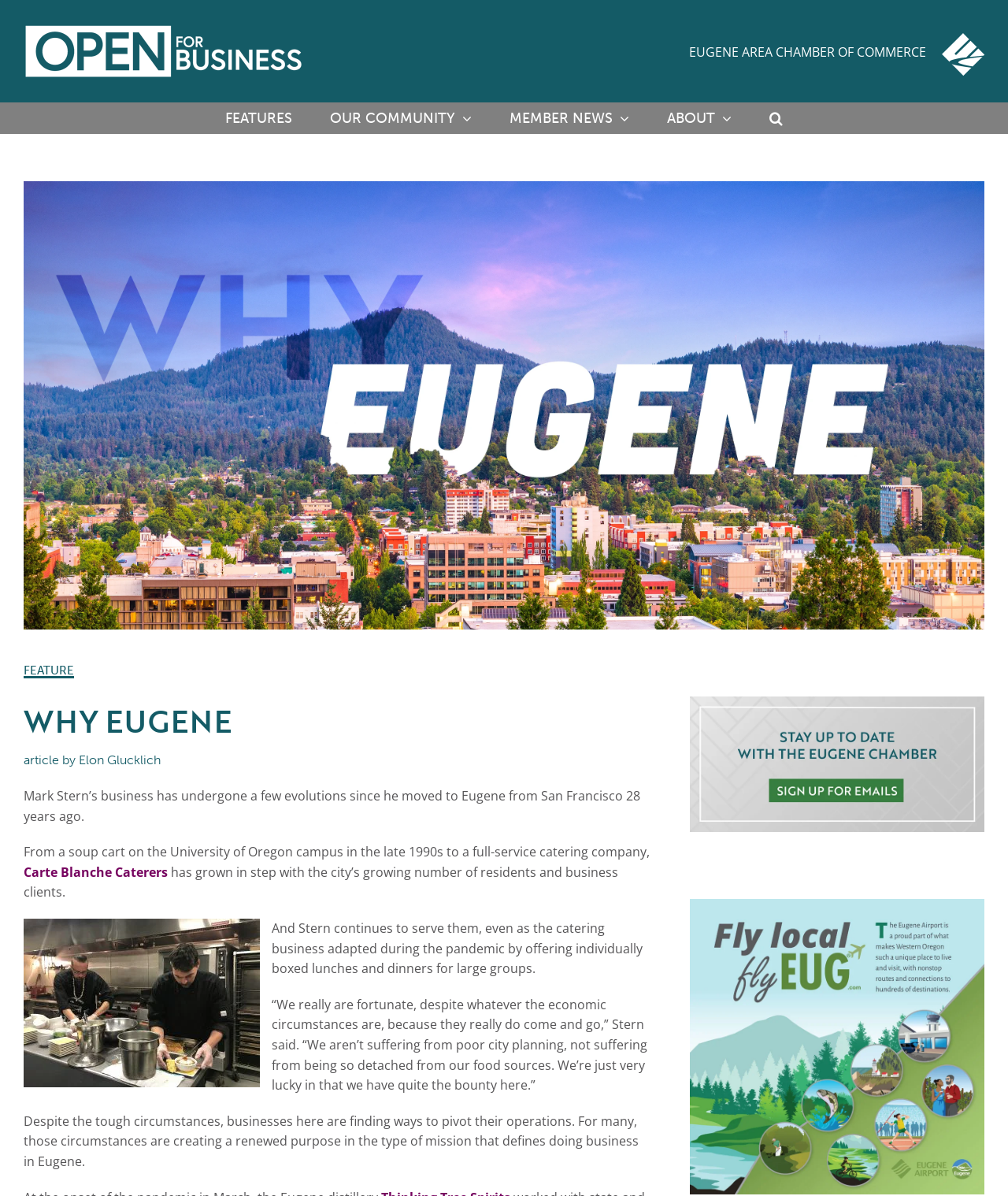Locate the bounding box coordinates of the clickable element to fulfill the following instruction: "Read about Carte Blanche Caterers". Provide the coordinates as four float numbers between 0 and 1 in the format [left, top, right, bottom].

[0.023, 0.722, 0.166, 0.736]